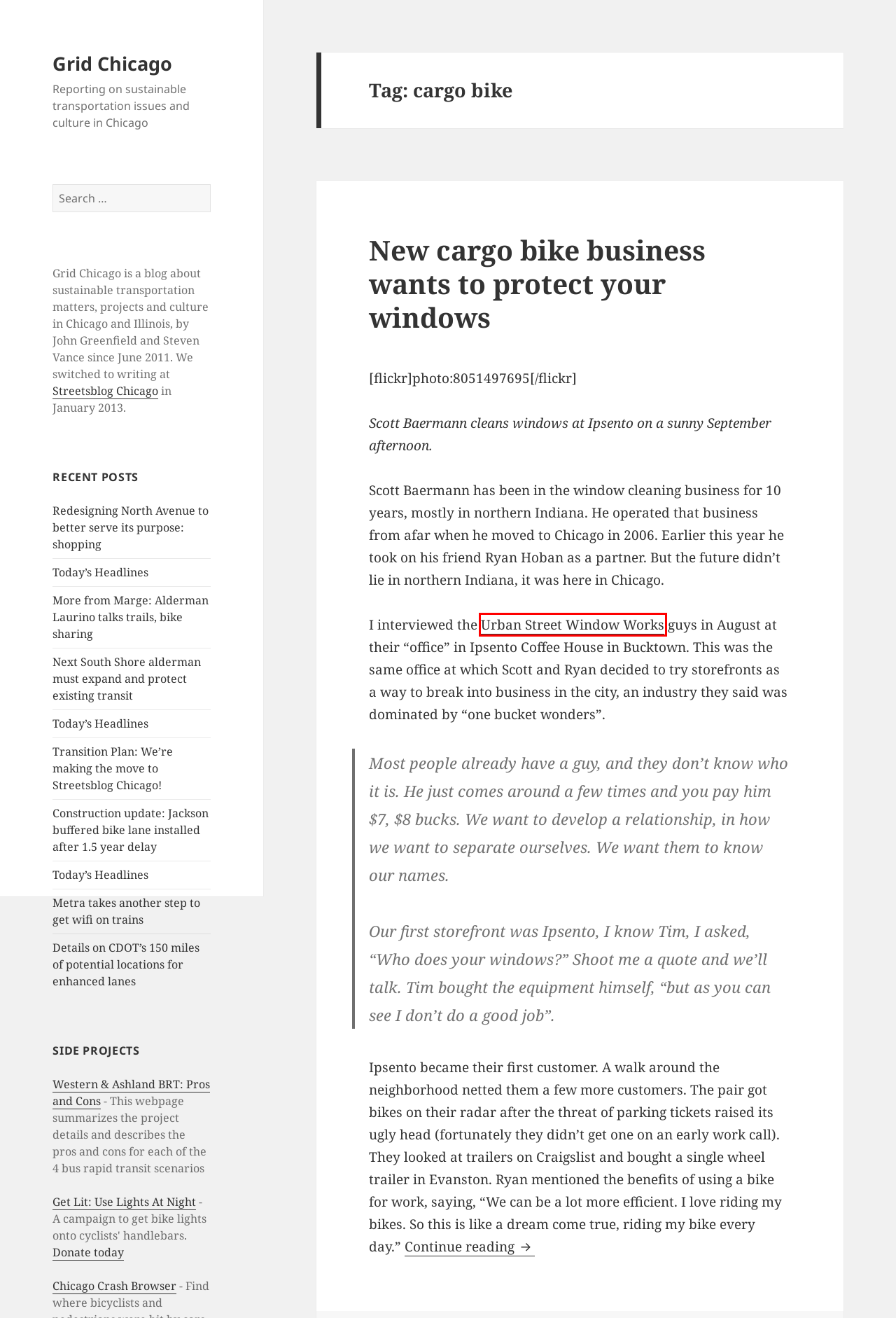Given a screenshot of a webpage with a red bounding box highlighting a UI element, determine which webpage description best matches the new webpage that appears after clicking the highlighted element. Here are the candidates:
A. More from Marge: Alderman Laurino talks trails, bike sharing – Grid Chicago
B. Grid Chicago – Reporting on sustainable transportation issues and culture in Chicago
C. UseLightsAtNight.info
D. Construction update: Jackson buffered bike lane installed after 1.5 year delay – Grid Chicago
E. Urban Street Window Works
F. Next South Shore alderman must expand and protect existing transit – Grid Chicago
G. BRT to arrive in Chicago in 2012 while CDOT plans for more enhanced routes – Grid Chicago
H. Details on CDOT’s 150 miles of potential locations for enhanced lanes – Grid Chicago

E